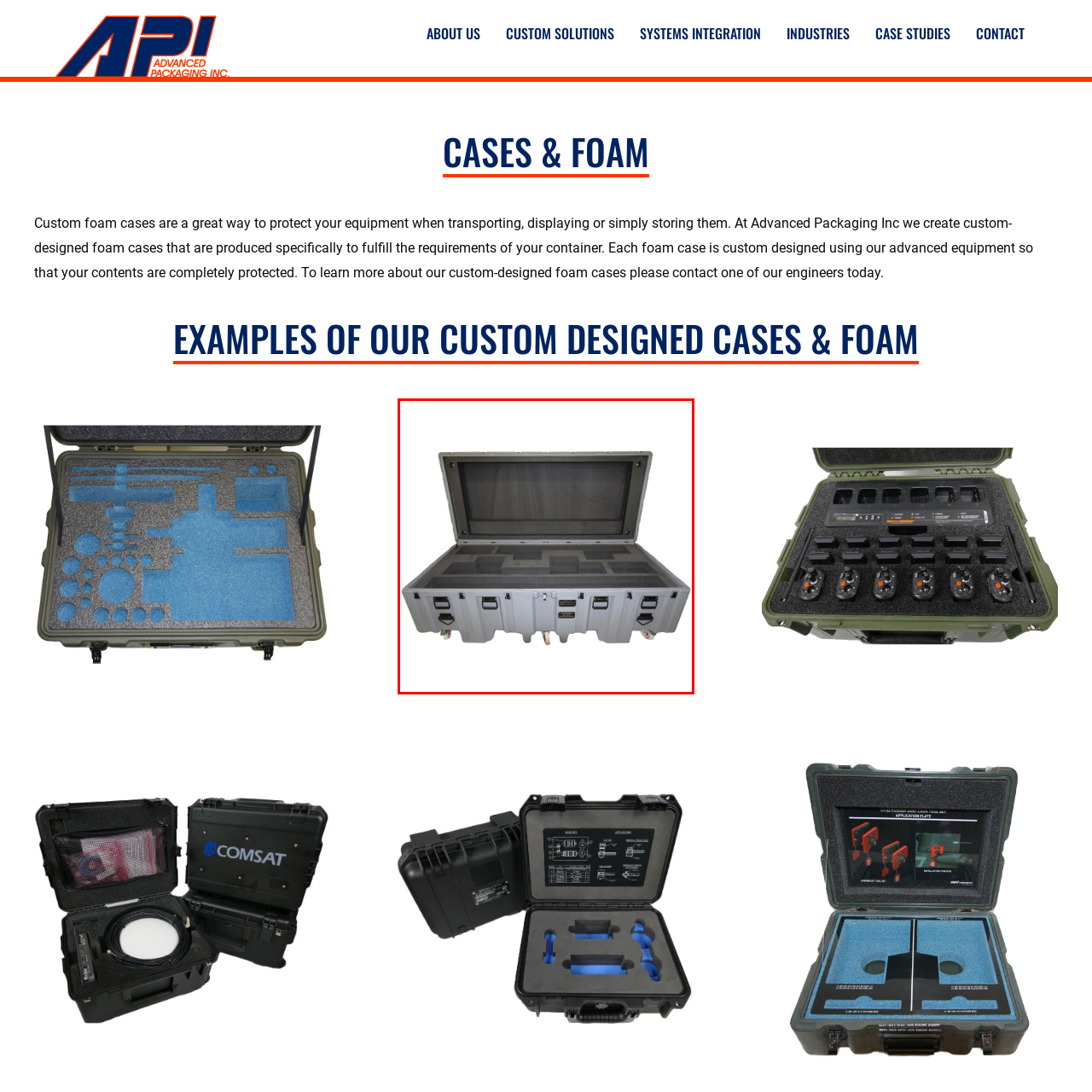Please look at the image highlighted by the red bounding box and provide a single word or phrase as an answer to this question:
What material is the exterior of the case made of?

Durable material